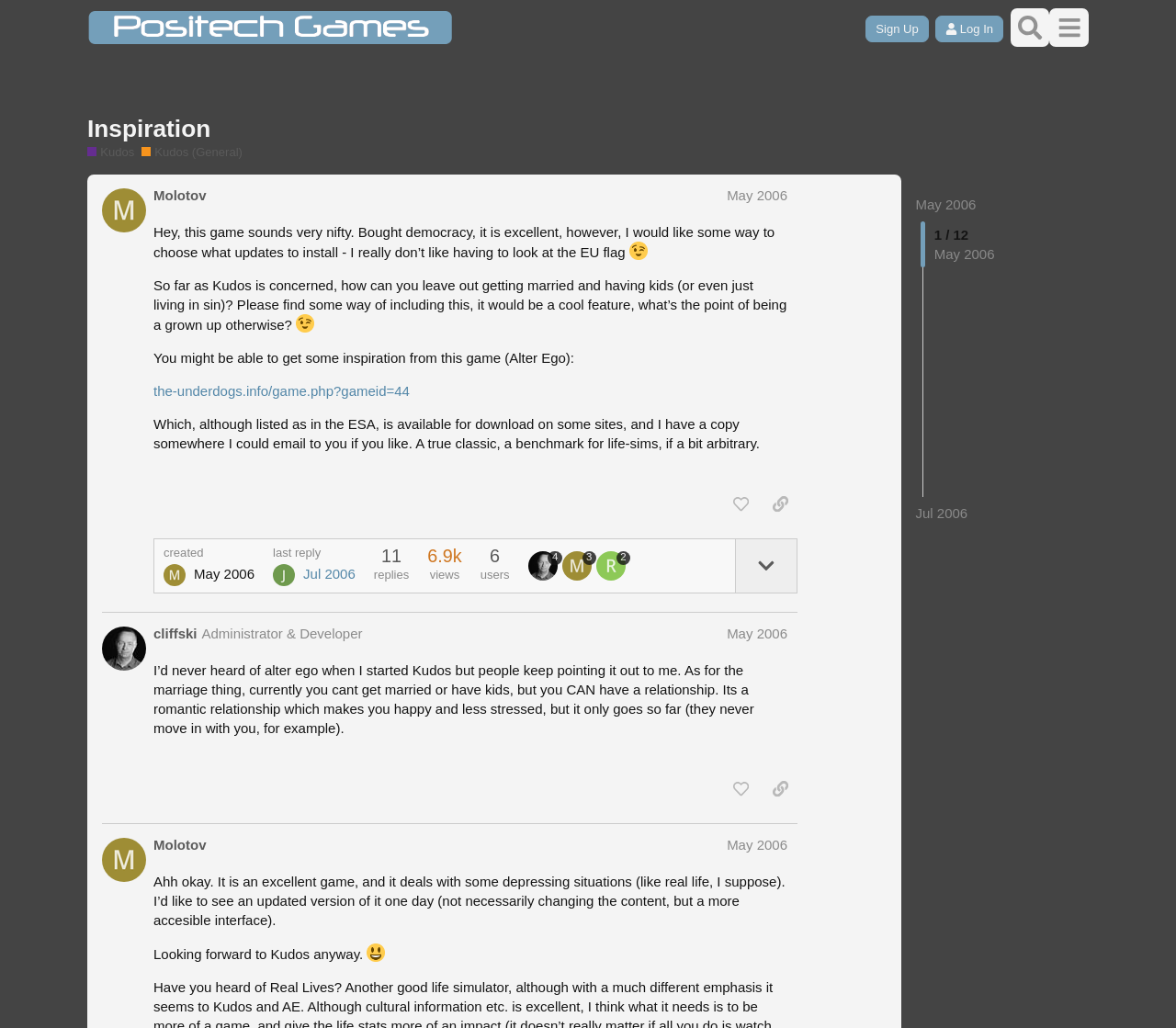Provide your answer to the question using just one word or phrase: What is the name of the game being discussed?

Kudos